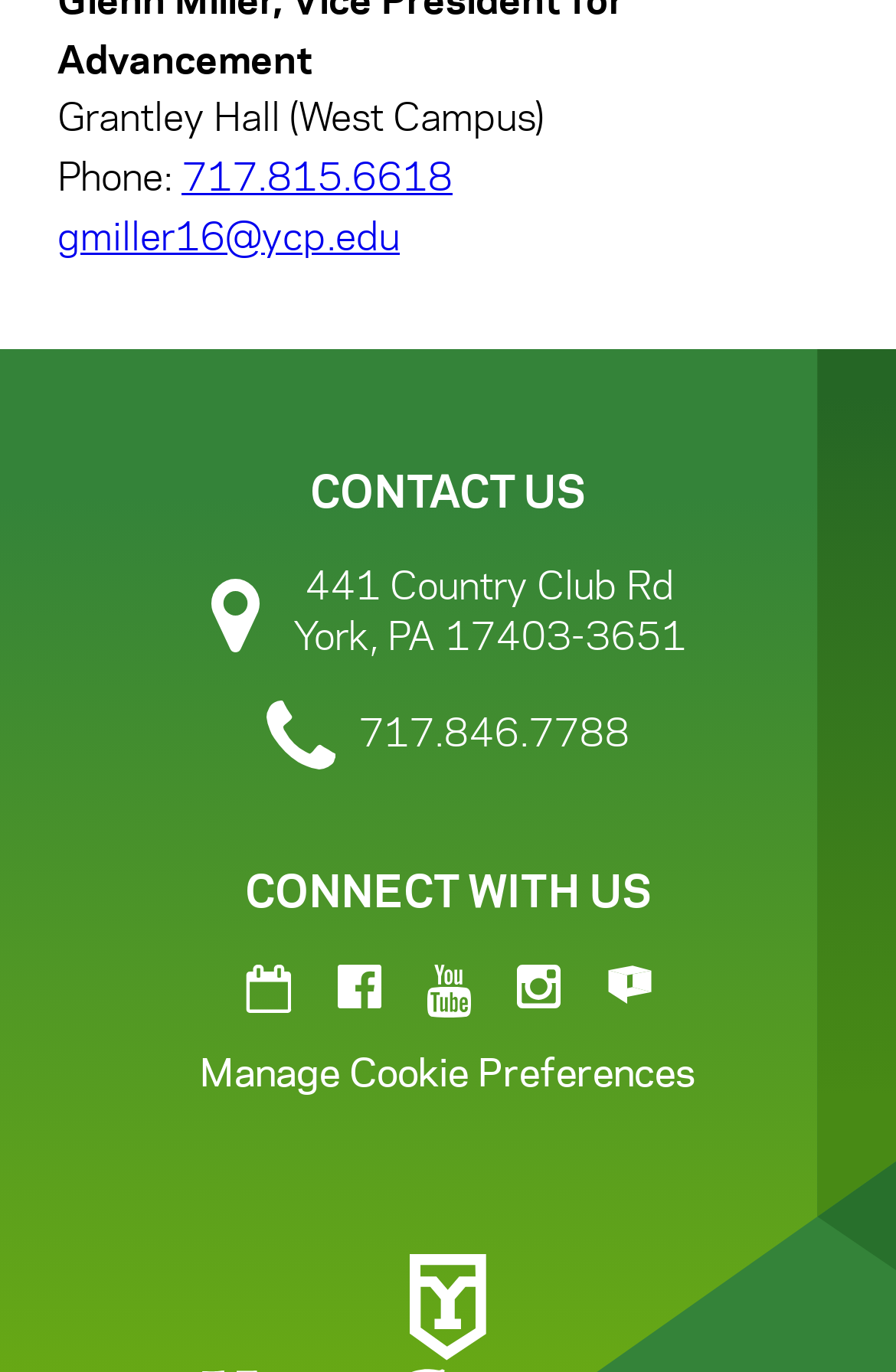Provide a short answer using a single word or phrase for the following question: 
What is the phone number of the contact?

717.815.6618